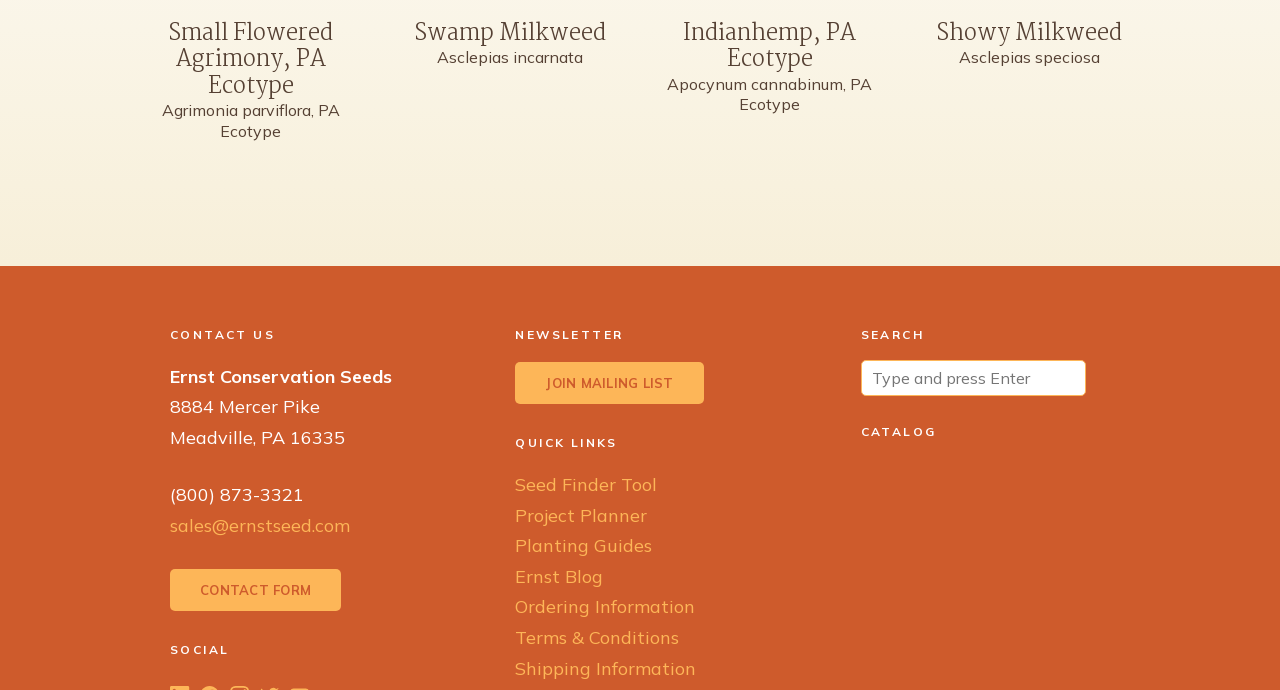What type of plants are listed at the top?
Using the image, give a concise answer in the form of a single word or short phrase.

Flowers and milkweeds